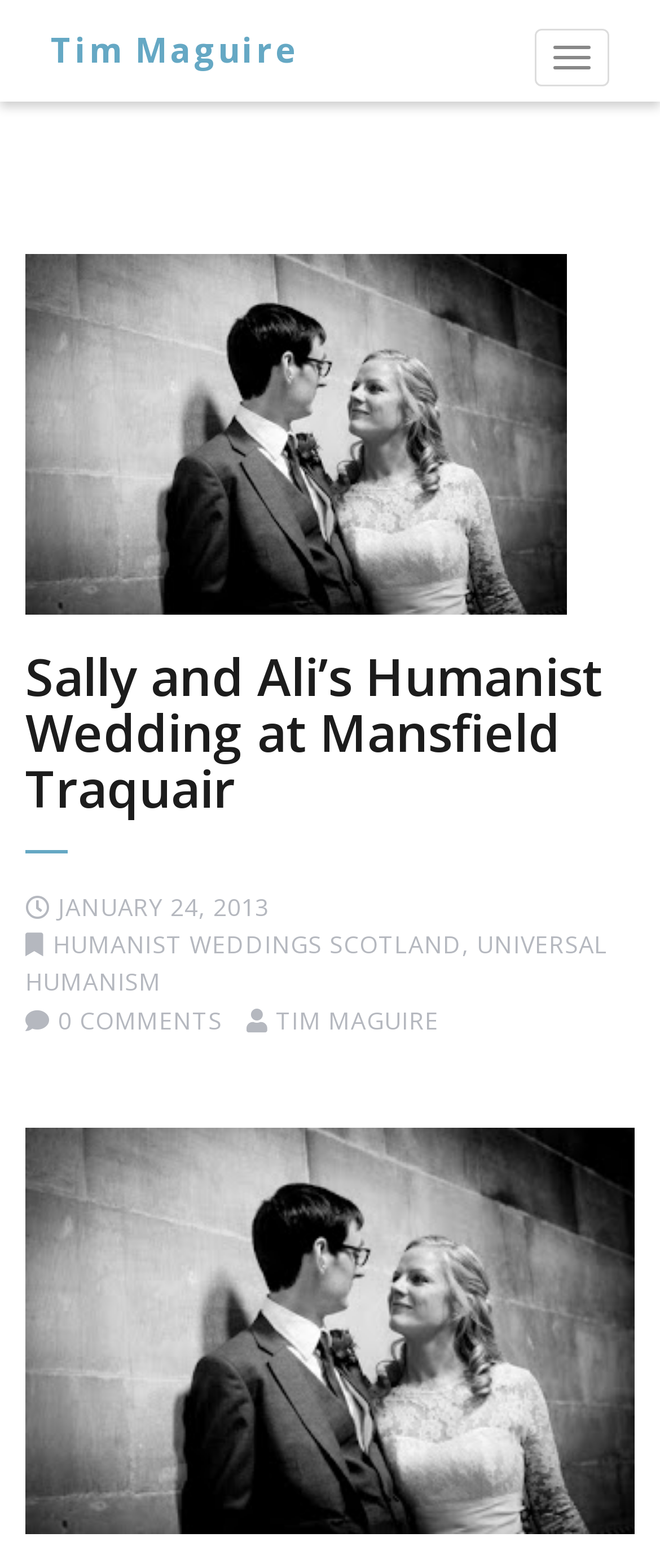Respond to the question below with a single word or phrase:
How many comments are there on this post?

0